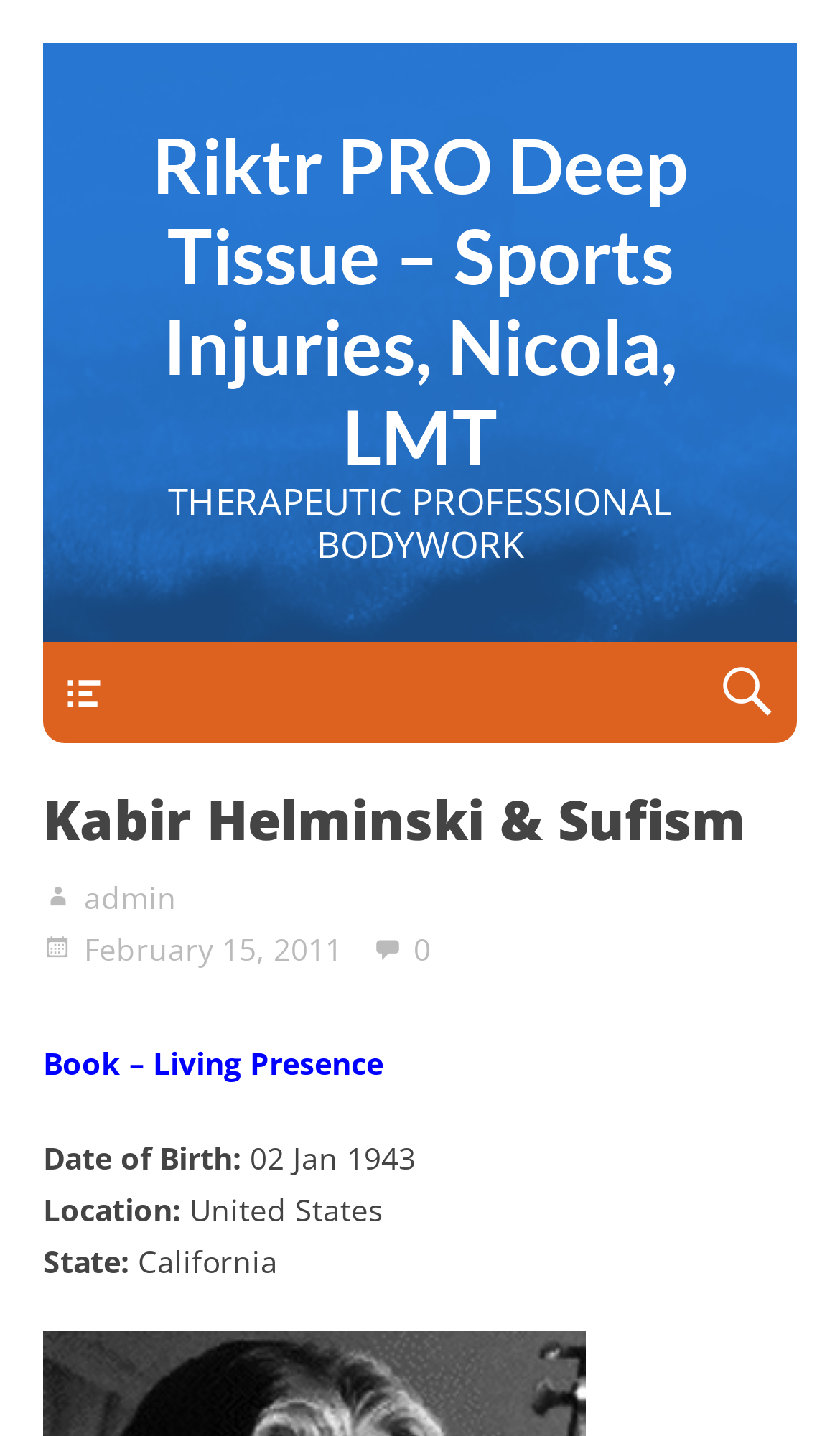What is the date of birth of Kabir Helminski?
Refer to the image and answer the question using a single word or phrase.

02 Jan 1943